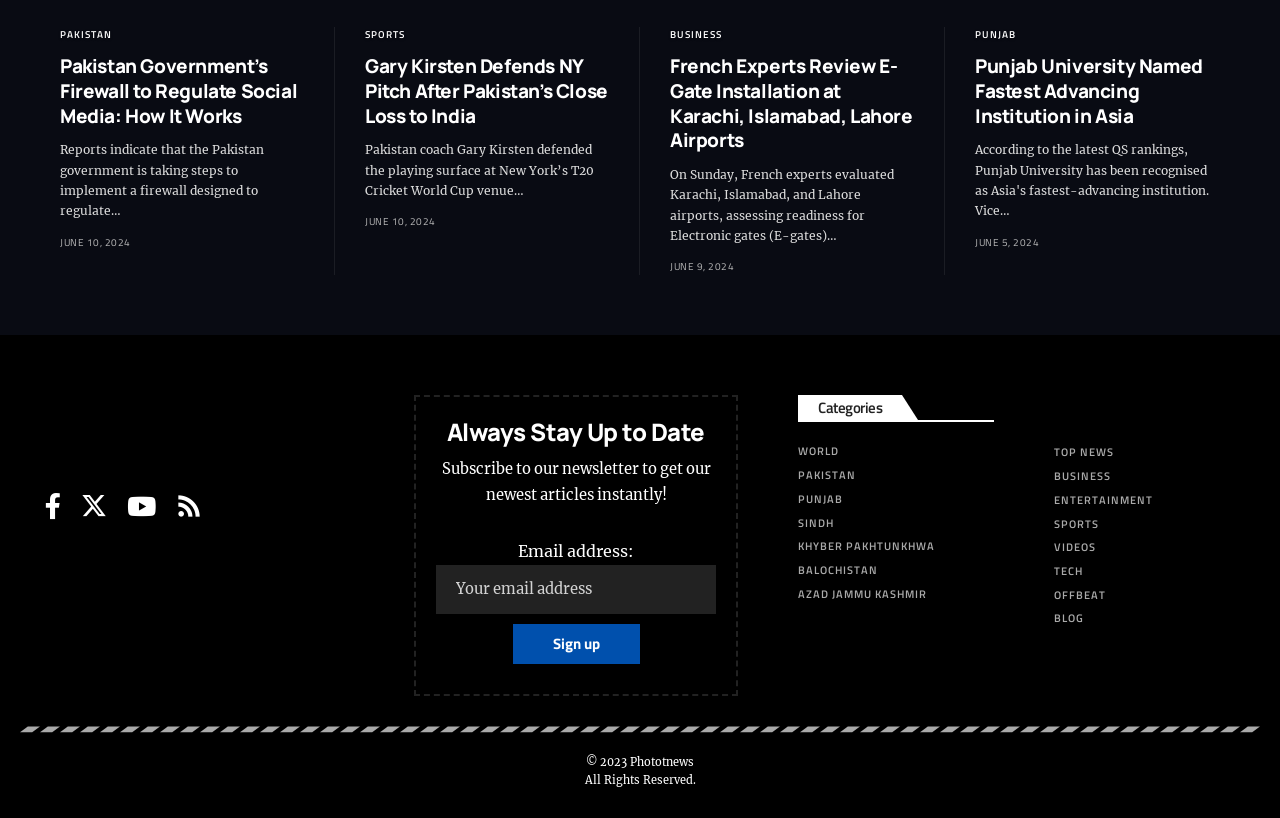Please answer the following query using a single word or phrase: 
How many categories are listed at the bottom of the webpage?

9